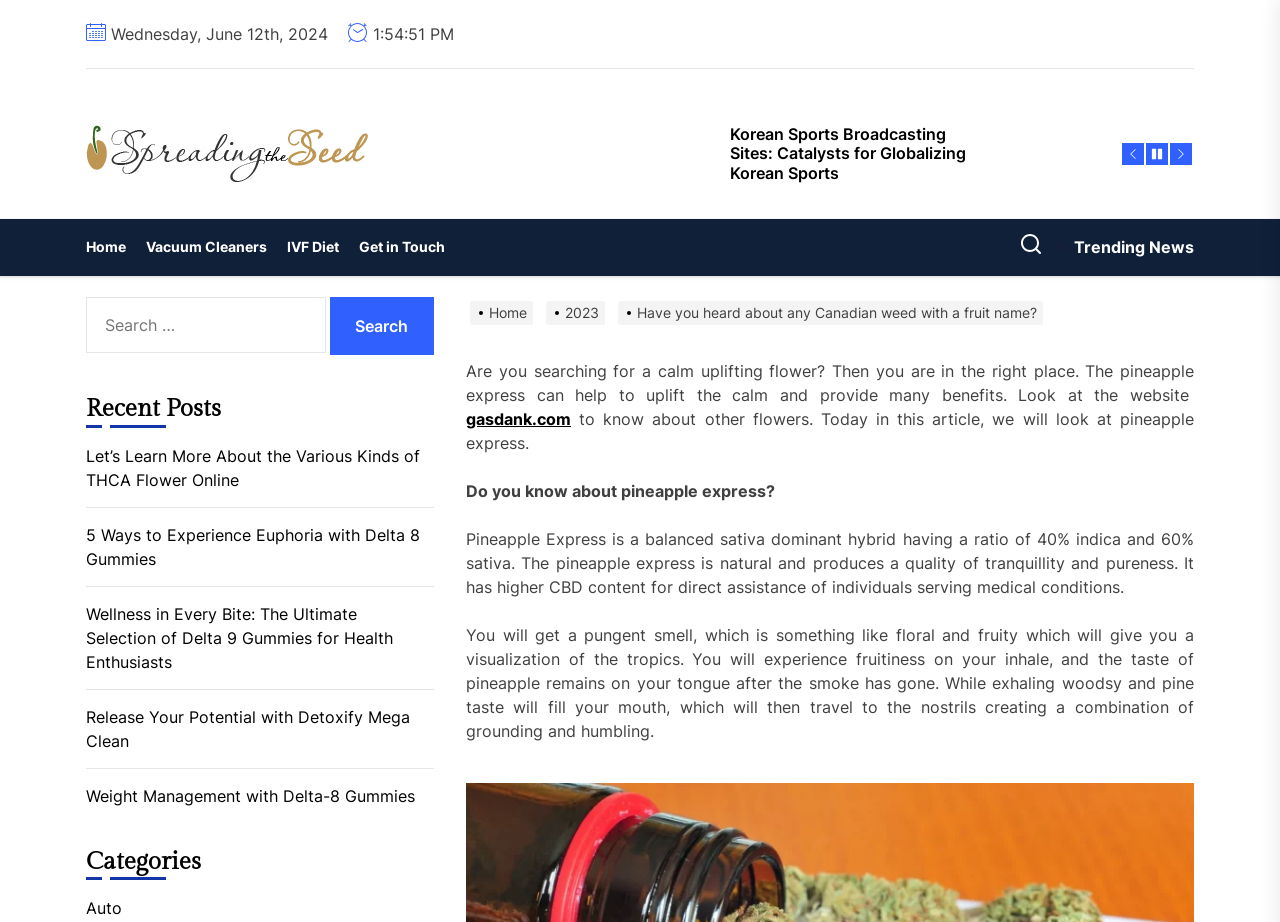Explain the webpage's layout and main content in detail.

This webpage appears to be a blog or article page focused on the topic of the "Pineapple Express," a type of cannabis. At the top of the page, there is a date "Wednesday, June 12th, 2024" and a link to the website's title "Spreadingtheseed" accompanied by an image. 

Below the title, there are several navigation links, including "Home," "Vacuum Cleaners," "IVF Diet," and "Get in Touch." To the right of these links, there are three buttons with no text. 

Further down the page, there is a section with a heading "Trending News" and a button with the same text. Below this, there is a breadcrumbs navigation section with links to "Home," "2023," and the current article title "Have you heard about any Canadian weed with a fruit name?" 

The main content of the page is an article about the Pineapple Express, which starts with a brief introduction and then provides more detailed information about the cannabis strain. The article is divided into several paragraphs, with headings and links to other related articles. 

To the right of the article, there is a search bar with a label "Search for:" and a button to submit the search query. Below the search bar, there is a section with a heading "Recent Posts" and several links to other articles on the website. Finally, at the bottom of the page, there is a section with a heading "Categories" and a single link to the "Auto" category.